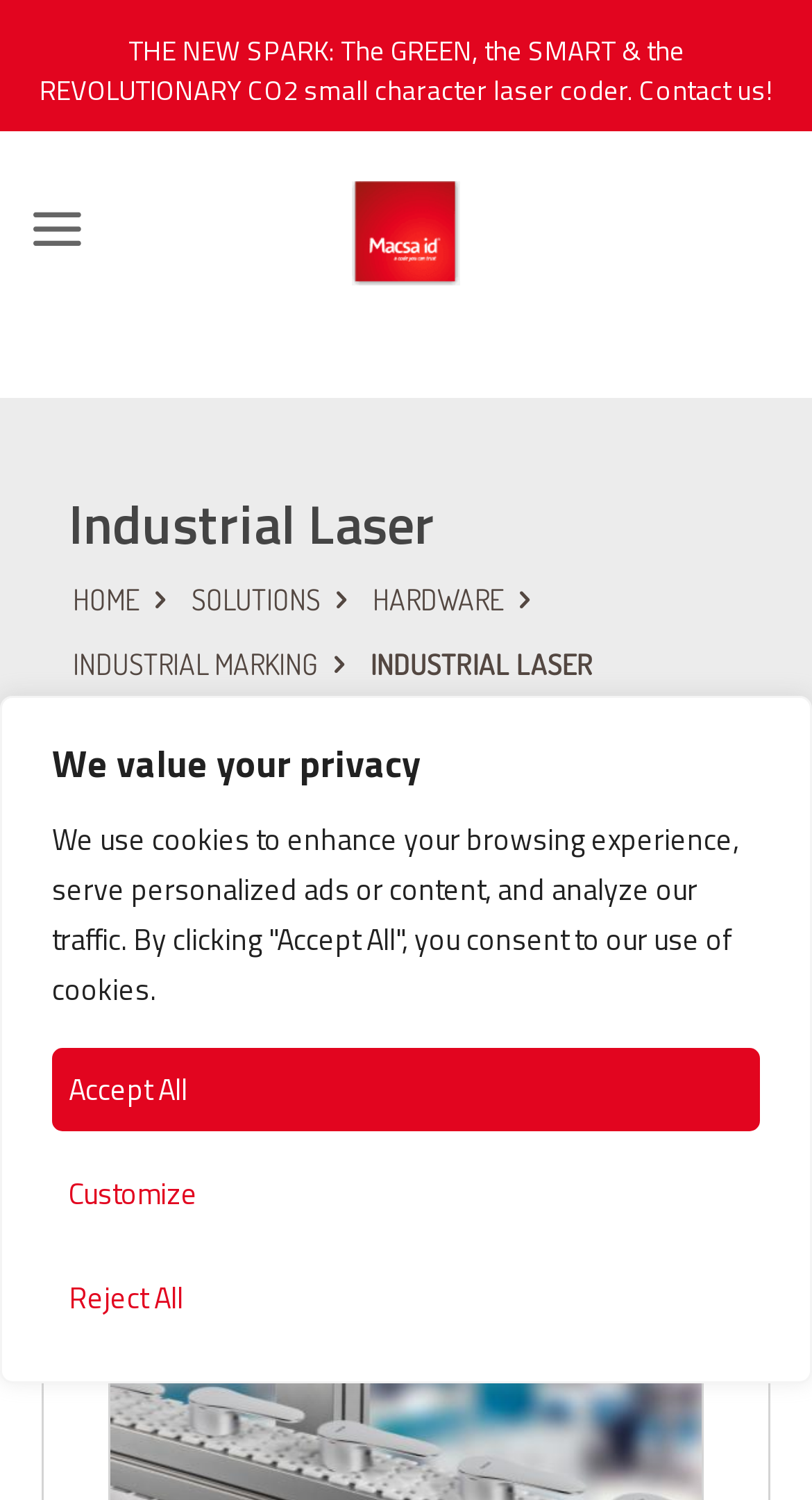Find the headline of the webpage and generate its text content.

Complete industrial marking equipment.